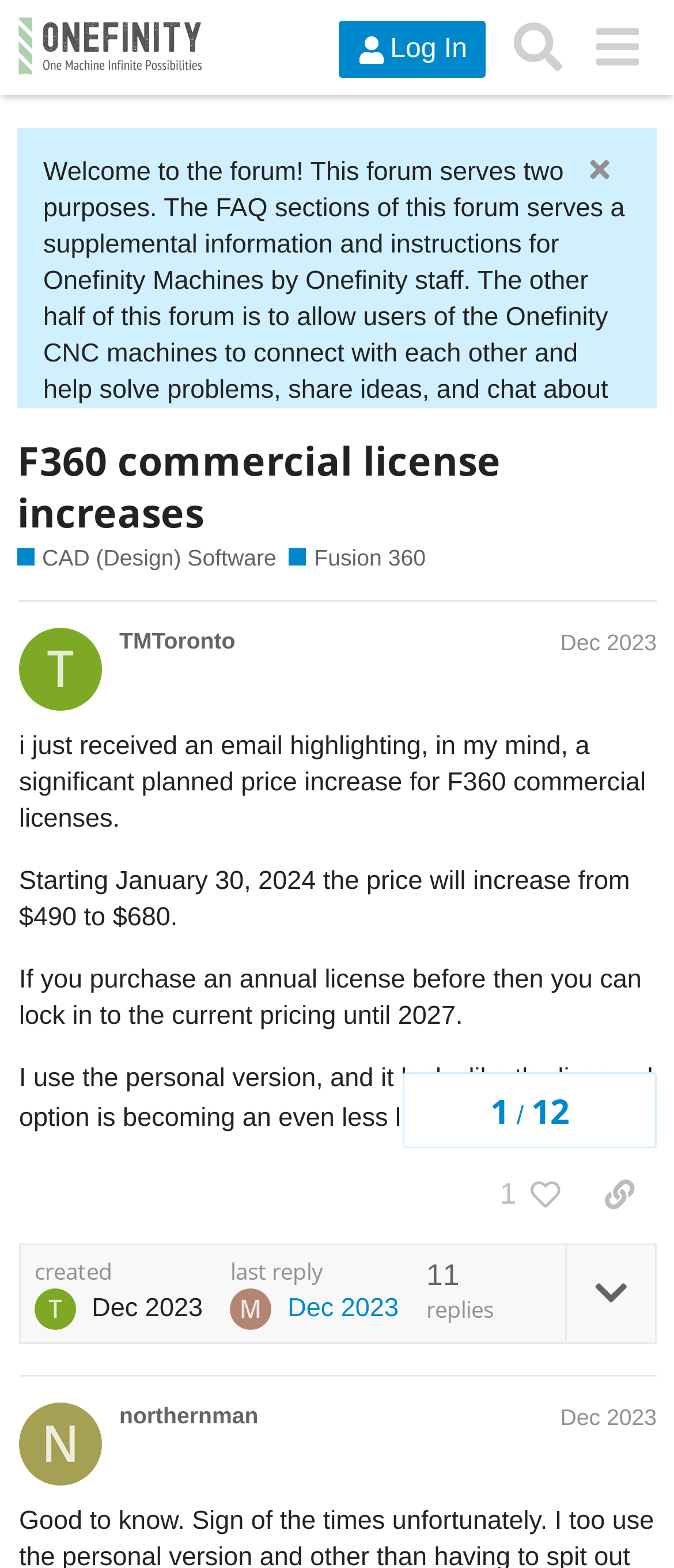Identify the bounding box coordinates for the UI element described as follows: ​. Use the format (top-left x, top-left y, bottom-right x, bottom-right y) and ensure all values are floating point numbers between 0 and 1.

[0.841, 0.098, 0.936, 0.119]